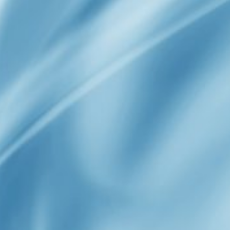What type of topics could the image be used for?
Please respond to the question with a detailed and well-explained answer.

The caption suggests that the image's 'subtle elegance' makes it suitable for use in various contexts, including backgrounds for articles about fashion, technology, or design, as well as topics related to innovation or contemporary aesthetics in consumer technology retailing.